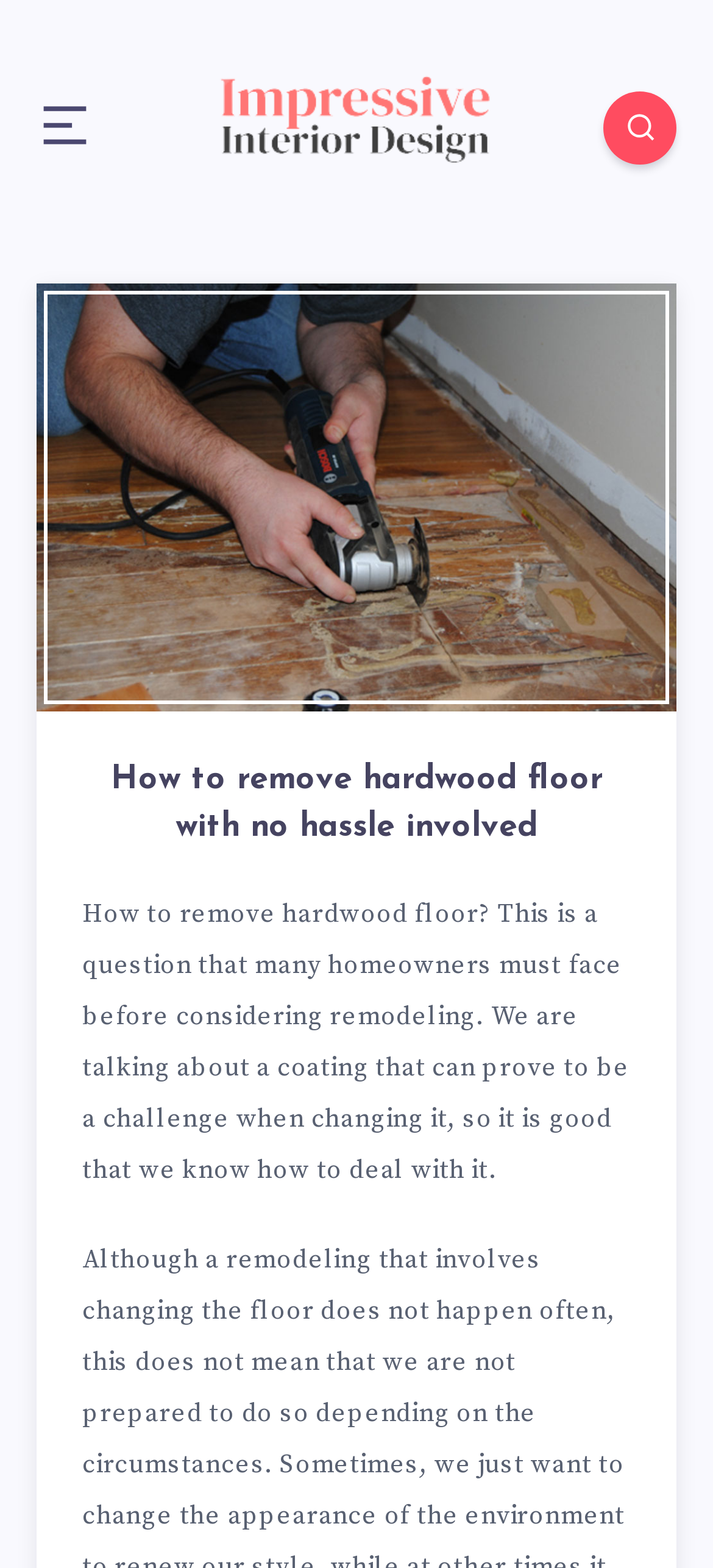From the given element description: "alt="Impressive Interior Design"", find the bounding box for the UI element. Provide the coordinates as four float numbers between 0 and 1, in the order [left, top, right, bottom].

[0.269, 0.023, 0.731, 0.13]